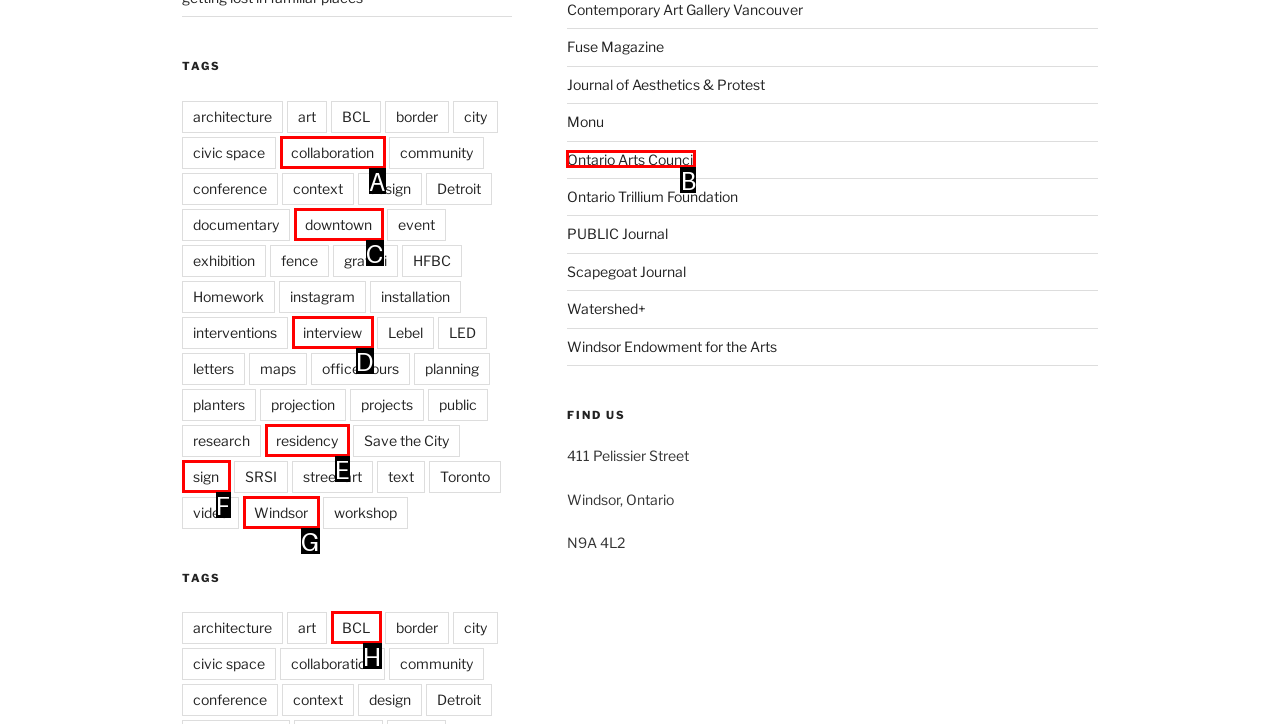Choose the letter that best represents the description: Ontario Arts Council. Answer with the letter of the selected choice directly.

B